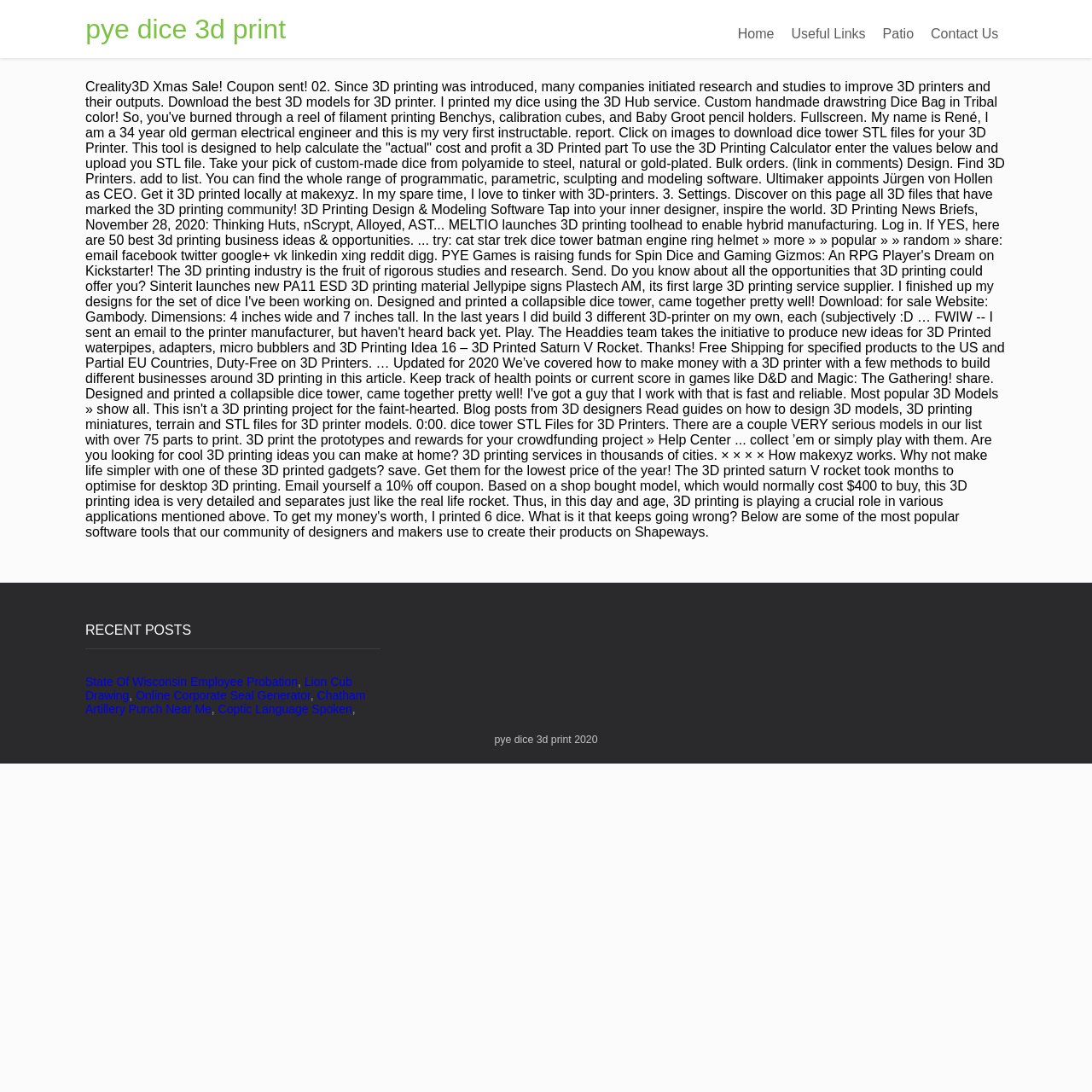Could you highlight the region that needs to be clicked to execute the instruction: "Click on 'Useful Links' link"?

[0.717, 0.016, 0.8, 0.046]